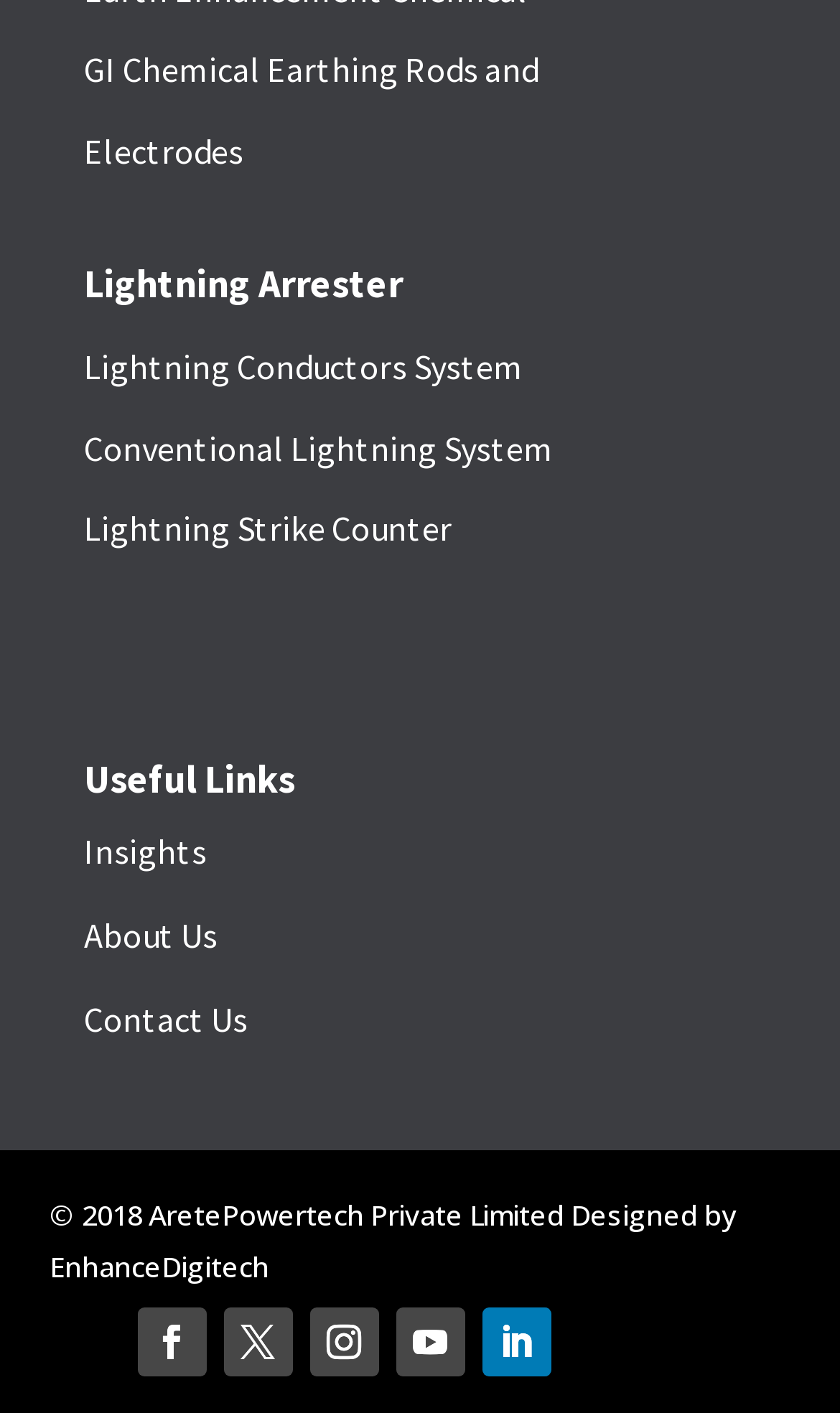Please find the bounding box coordinates of the element that you should click to achieve the following instruction: "Visit the About Us page". The coordinates should be presented as four float numbers between 0 and 1: [left, top, right, bottom].

[0.1, 0.647, 0.259, 0.677]